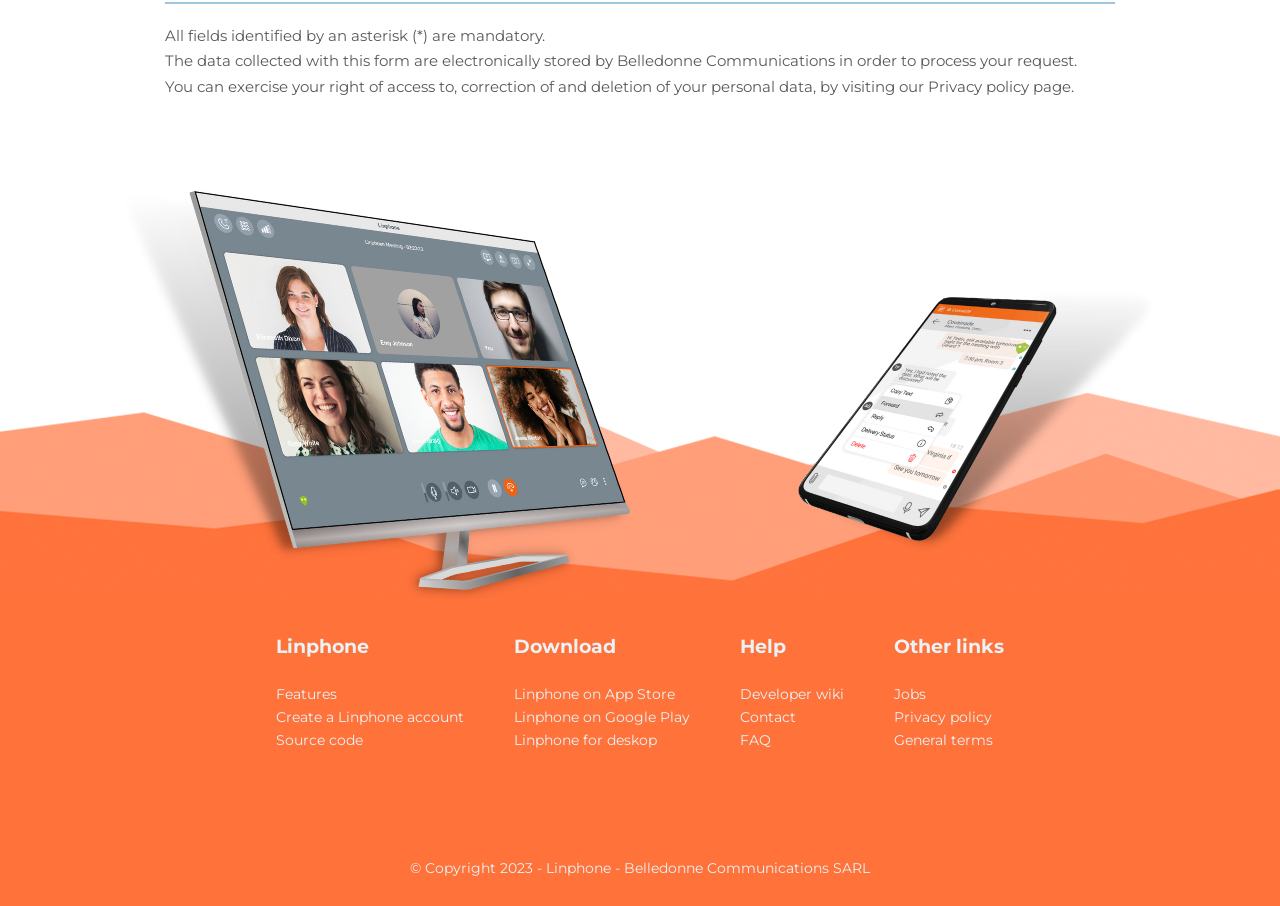Find and provide the bounding box coordinates for the UI element described with: "Features".

[0.216, 0.756, 0.263, 0.775]